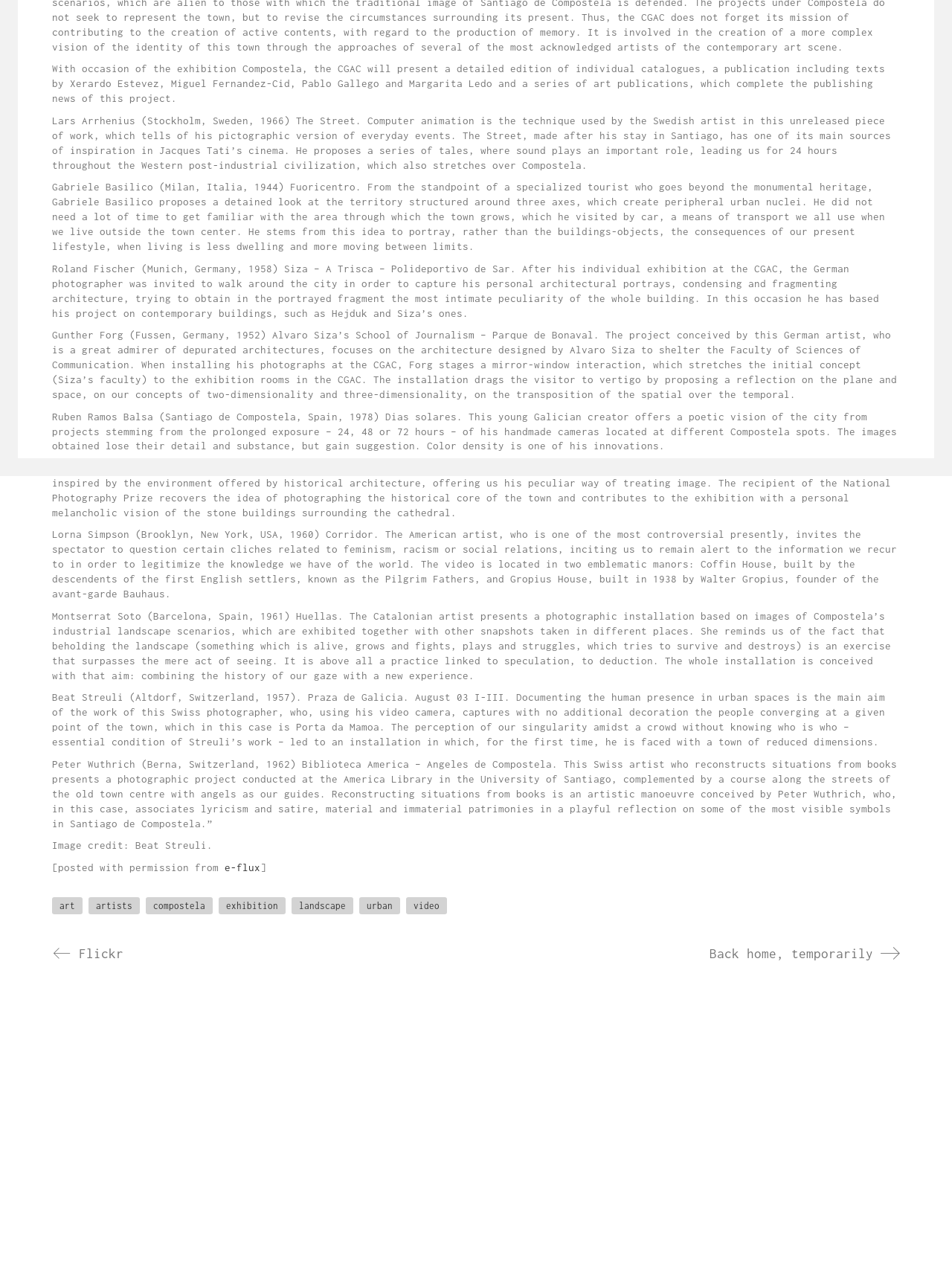Based on the description "Newer Post Back home, temporarily", find the bounding box of the specified UI element.

[0.461, 0.732, 0.945, 0.754]